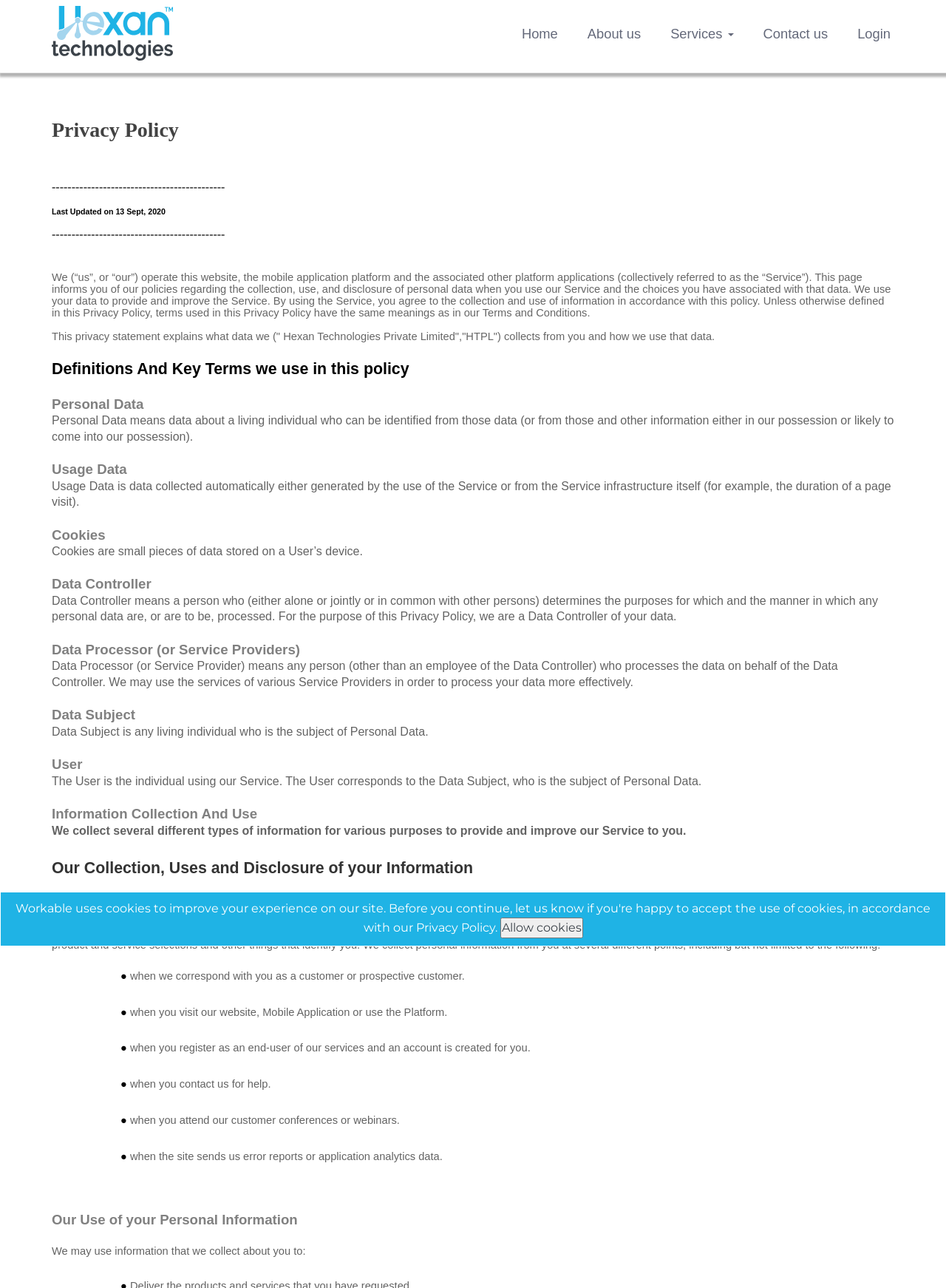Please determine the bounding box of the UI element that matches this description: About us. The coordinates should be given as (top-left x, top-left y, bottom-right x, bottom-right y), with all values between 0 and 1.

[0.605, 0.015, 0.693, 0.038]